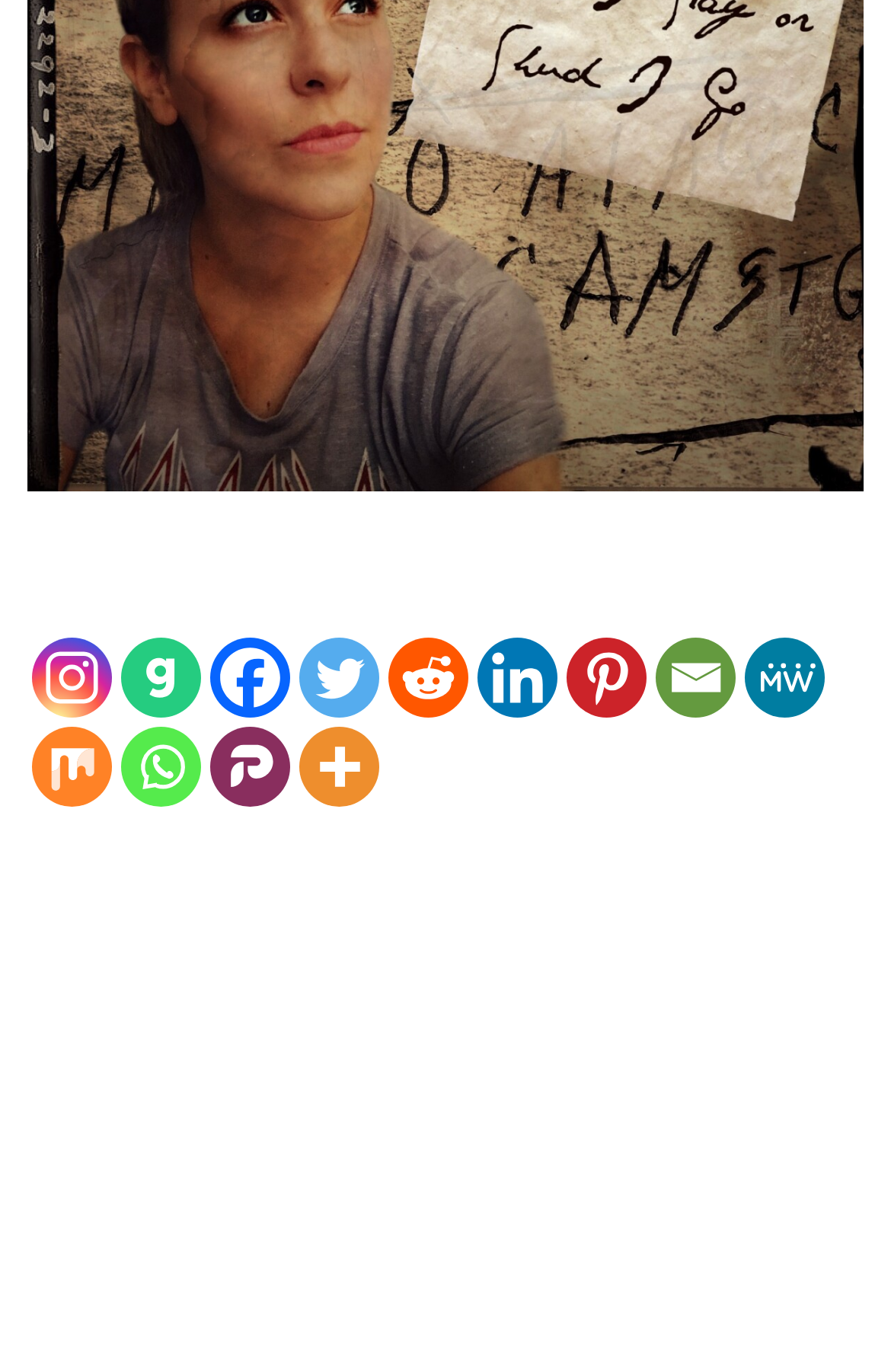How many images are there on the page?
Examine the image and give a concise answer in one word or a short phrase.

3